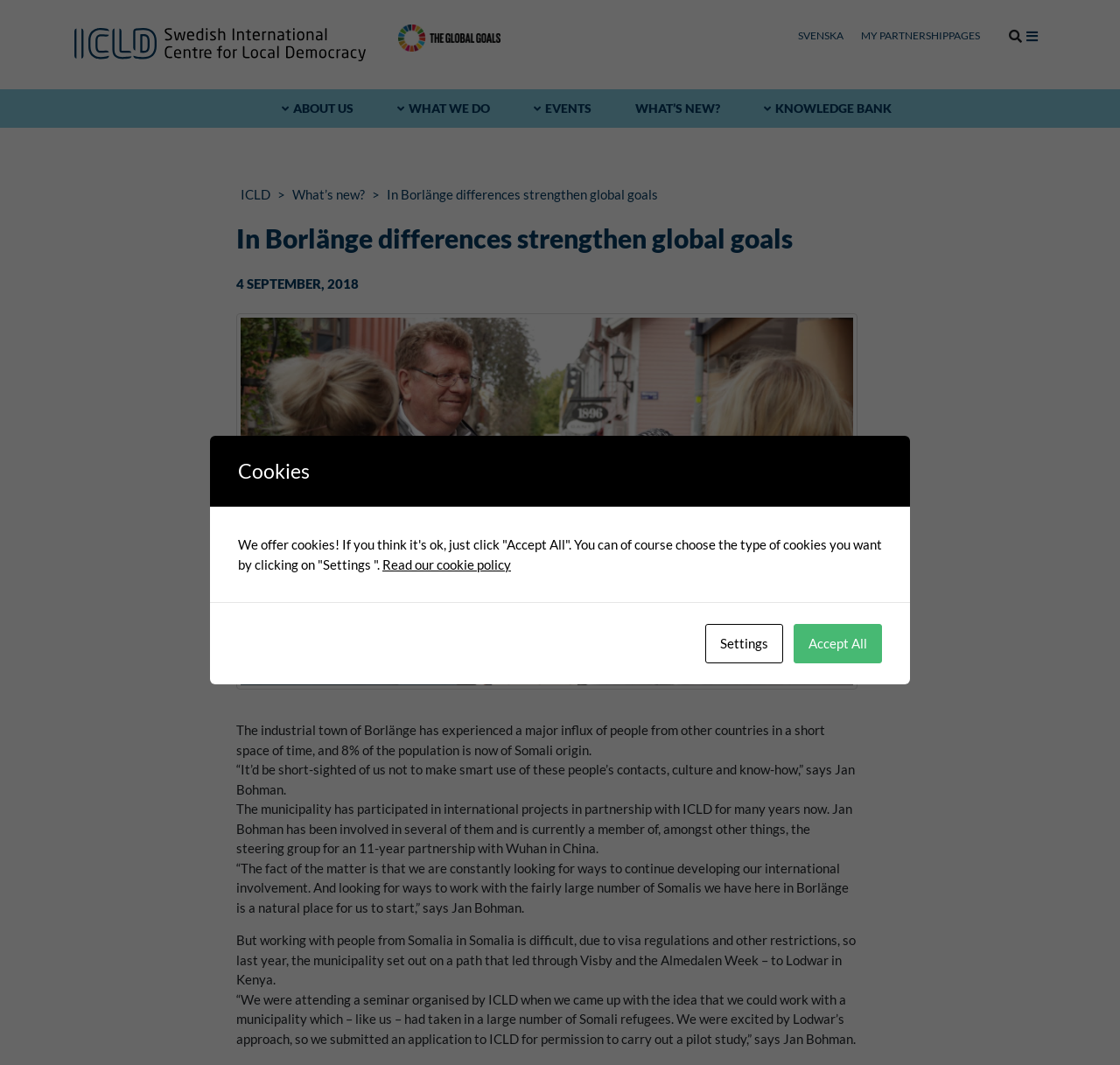Please identify the bounding box coordinates of the clickable area that will fulfill the following instruction: "Go to ABOUT US". The coordinates should be in the format of four float numbers between 0 and 1, i.e., [left, top, right, bottom].

[0.239, 0.084, 0.327, 0.12]